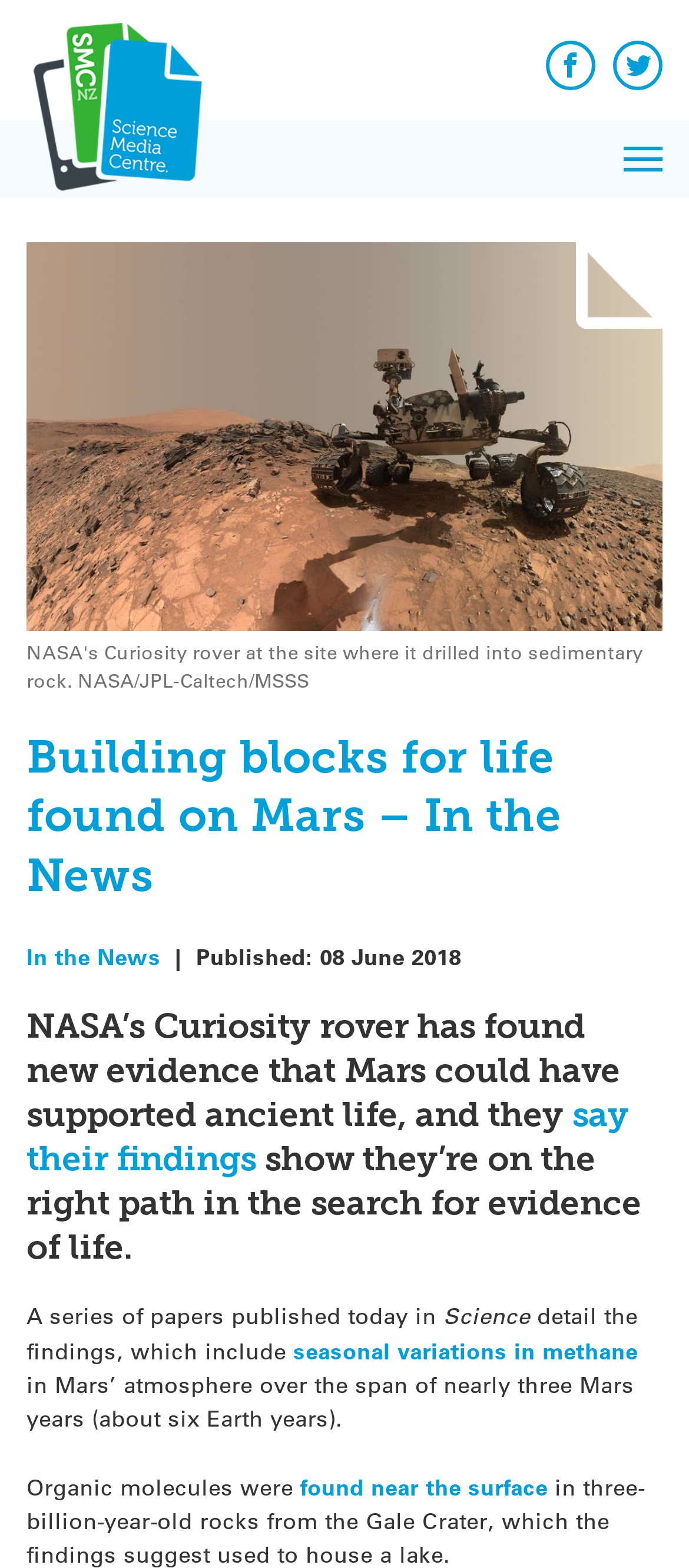Please determine the bounding box coordinates for the UI element described as: "alt="Español"".

None